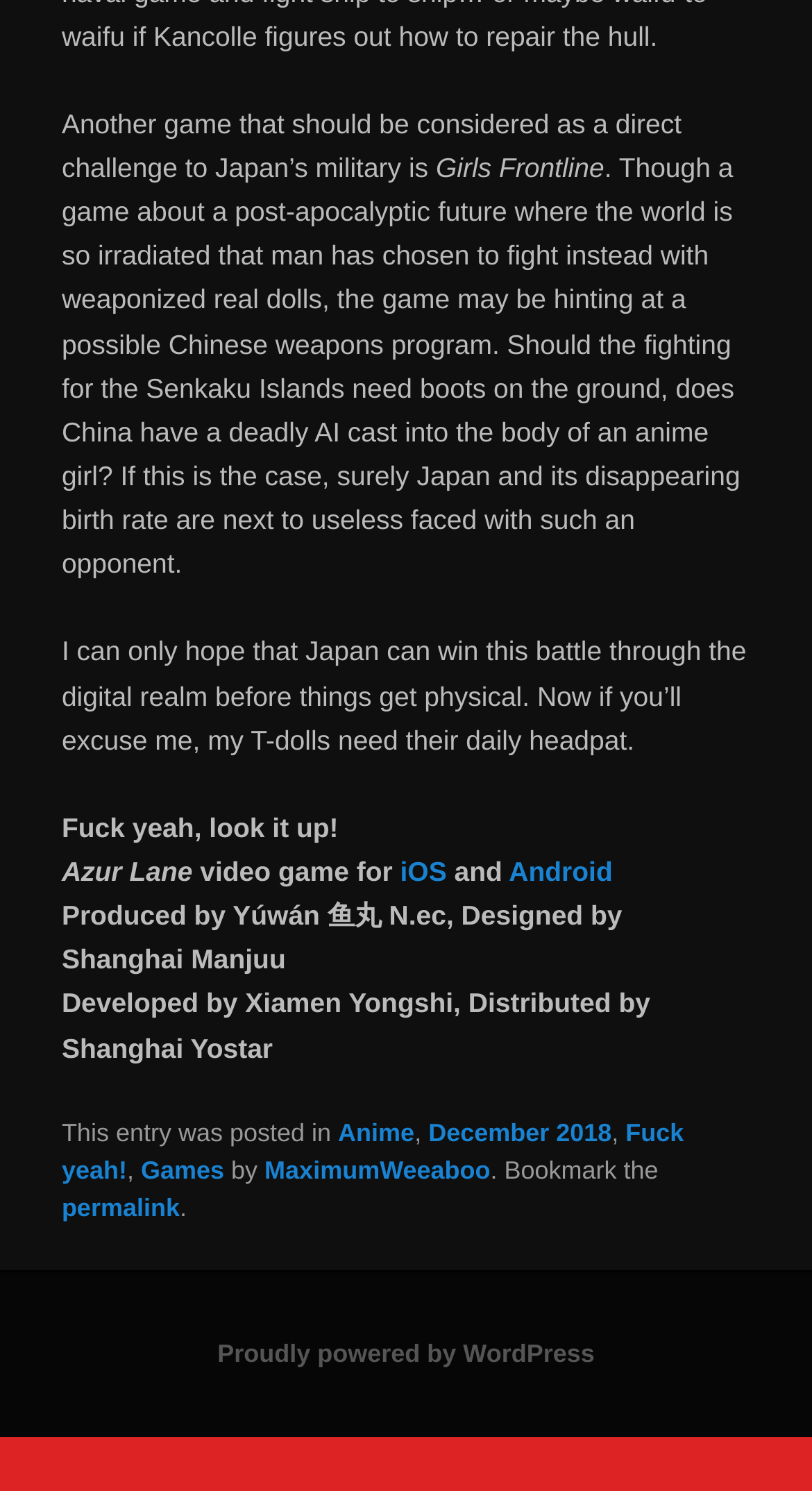What is the name of the game mentioned in the article?
Please give a detailed answer to the question using the information shown in the image.

The article mentions 'Girls Frontline' as a game that should be considered as a direct challenge to Japan's military. This information can be obtained from the StaticText element with ID 163.